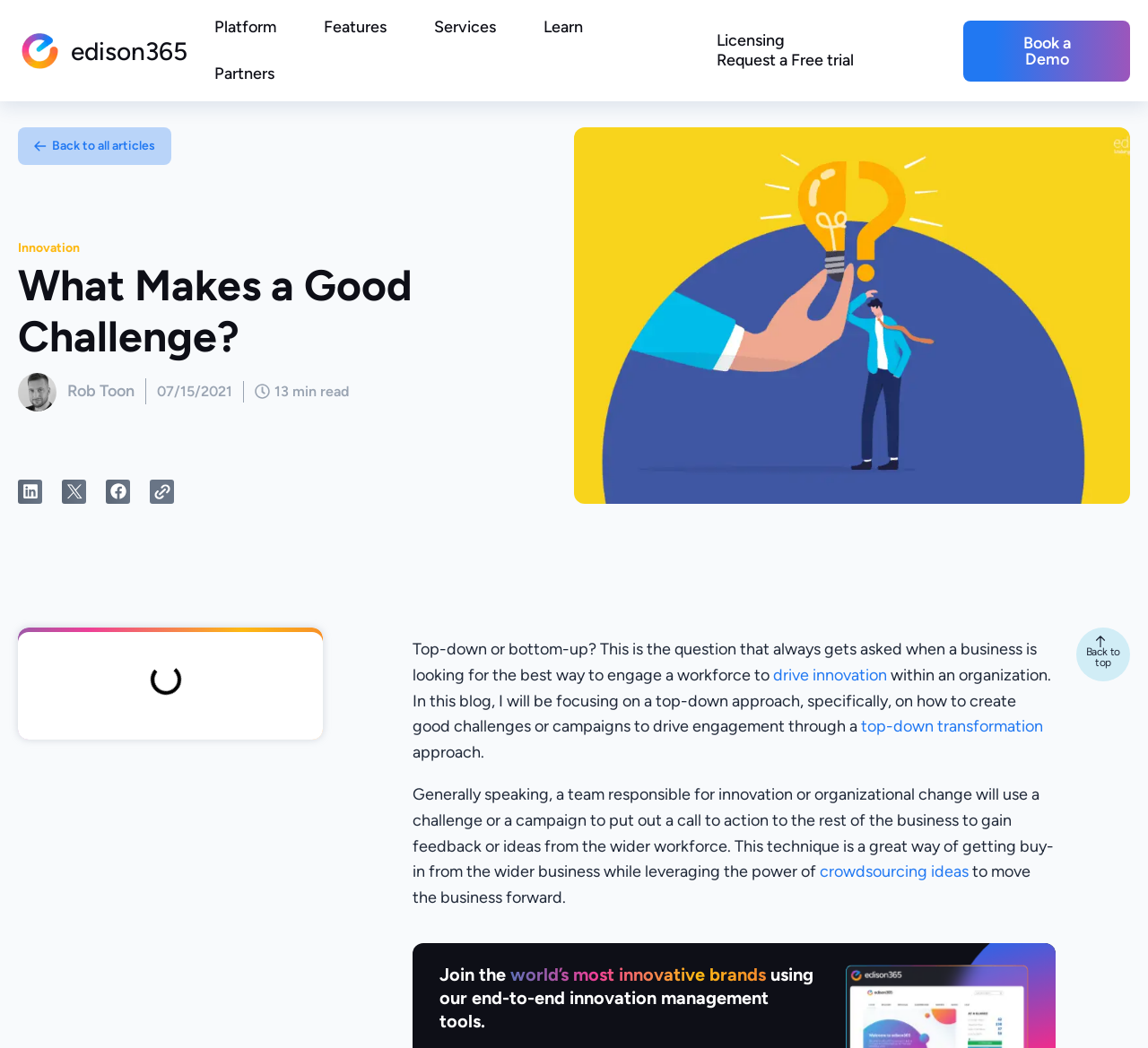Please provide a brief answer to the following inquiry using a single word or phrase:
How long does it take to read the article?

13 min